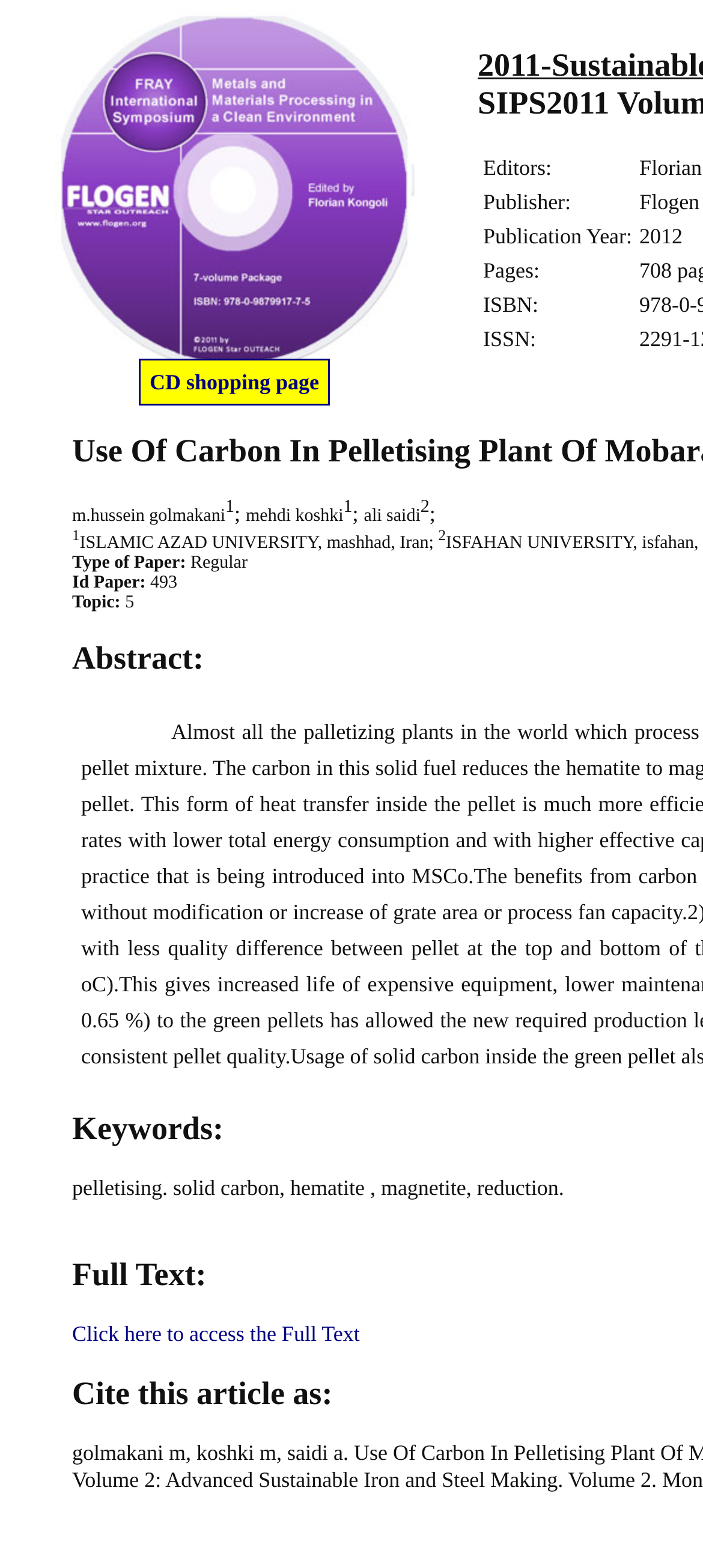What is the topic of the paper?
Using the details from the image, give an elaborate explanation to answer the question.

I found the static text element 'Topic:' and its corresponding value '5', which is likely a category or code for the topic.